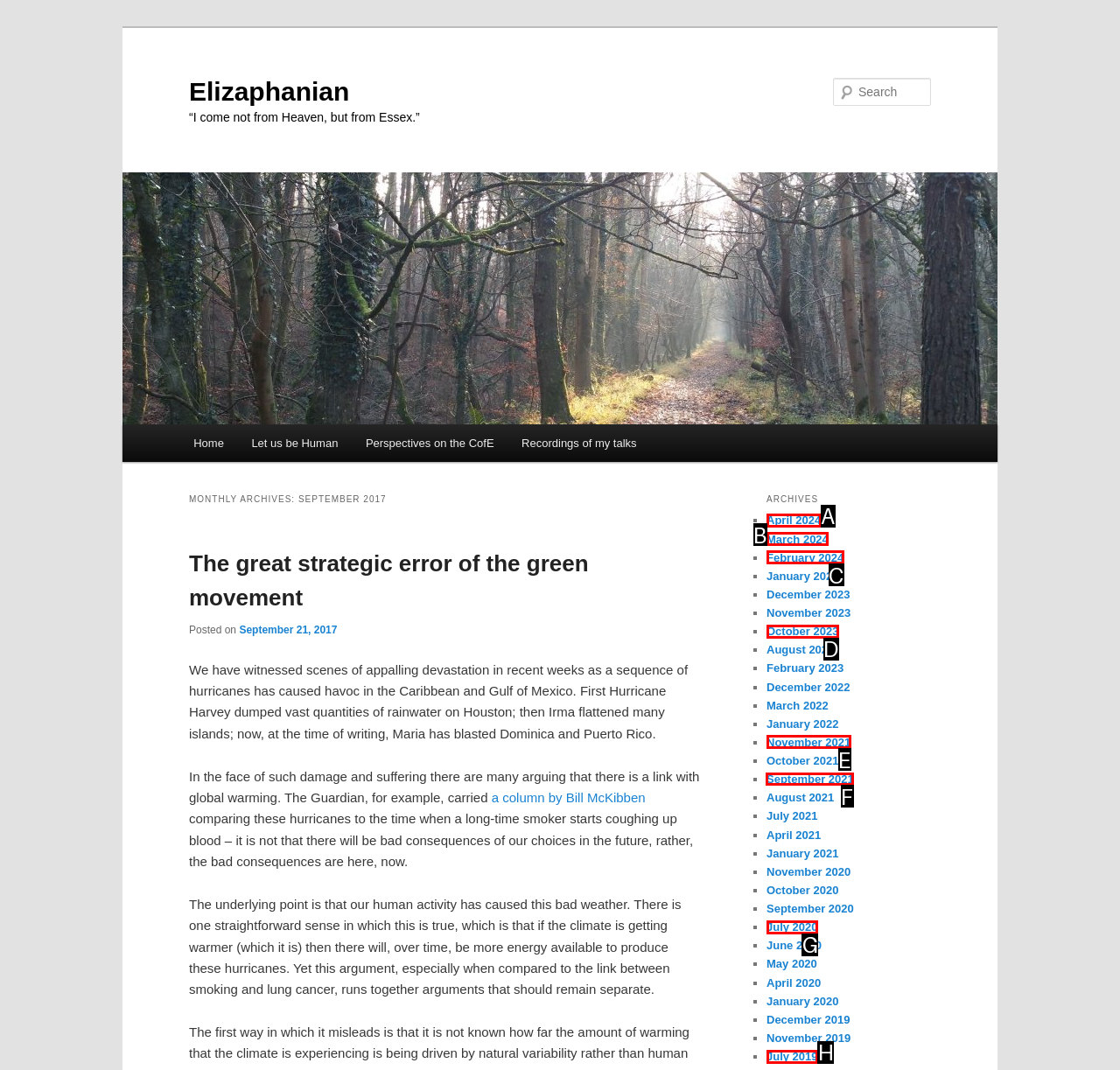Identify which lettered option to click to carry out the task: View archives for September 2021. Provide the letter as your answer.

F